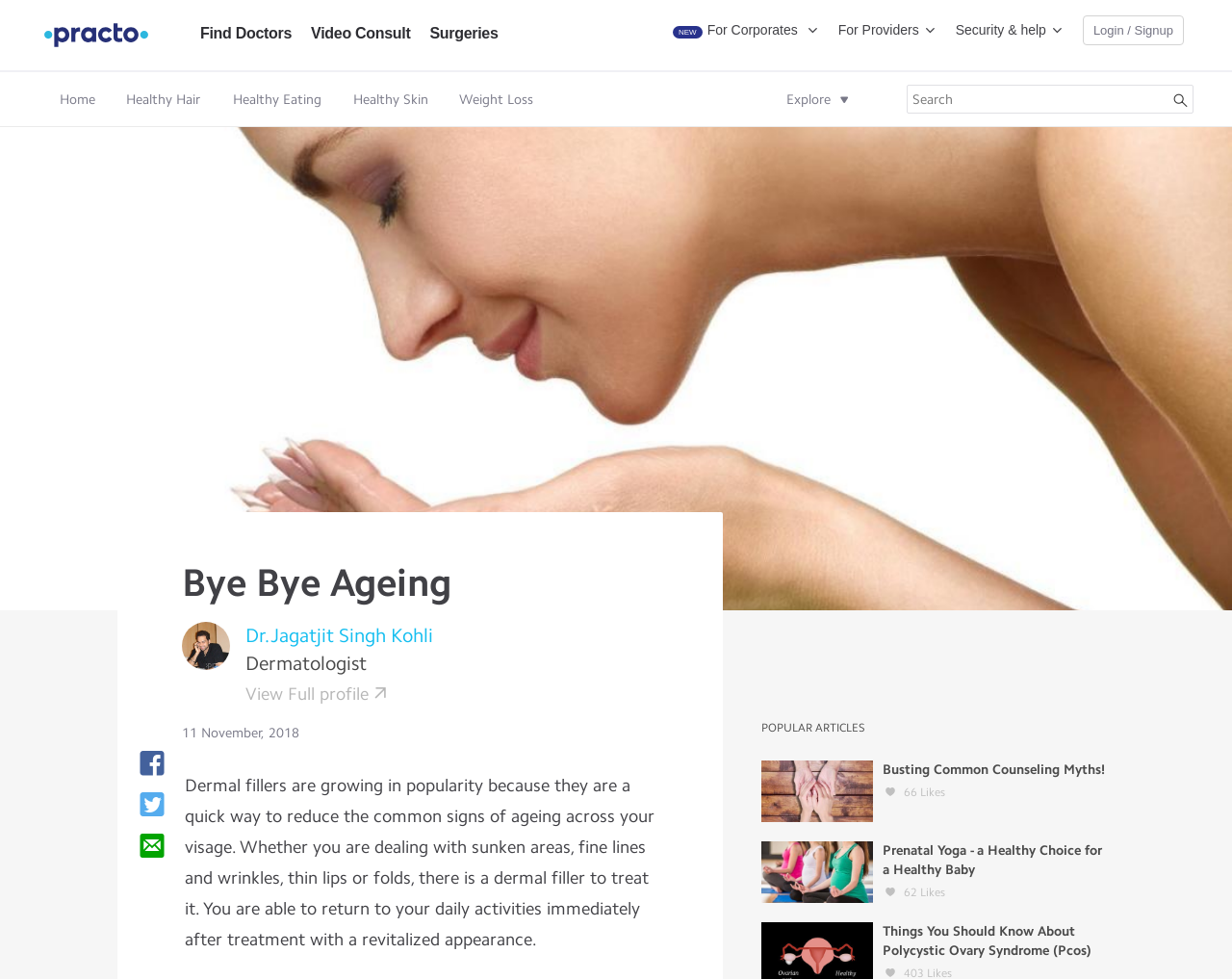Identify the bounding box coordinates for the region to click in order to carry out this instruction: "Click on the 'Find Doctors' link". Provide the coordinates using four float numbers between 0 and 1, formatted as [left, top, right, bottom].

[0.162, 0.025, 0.237, 0.044]